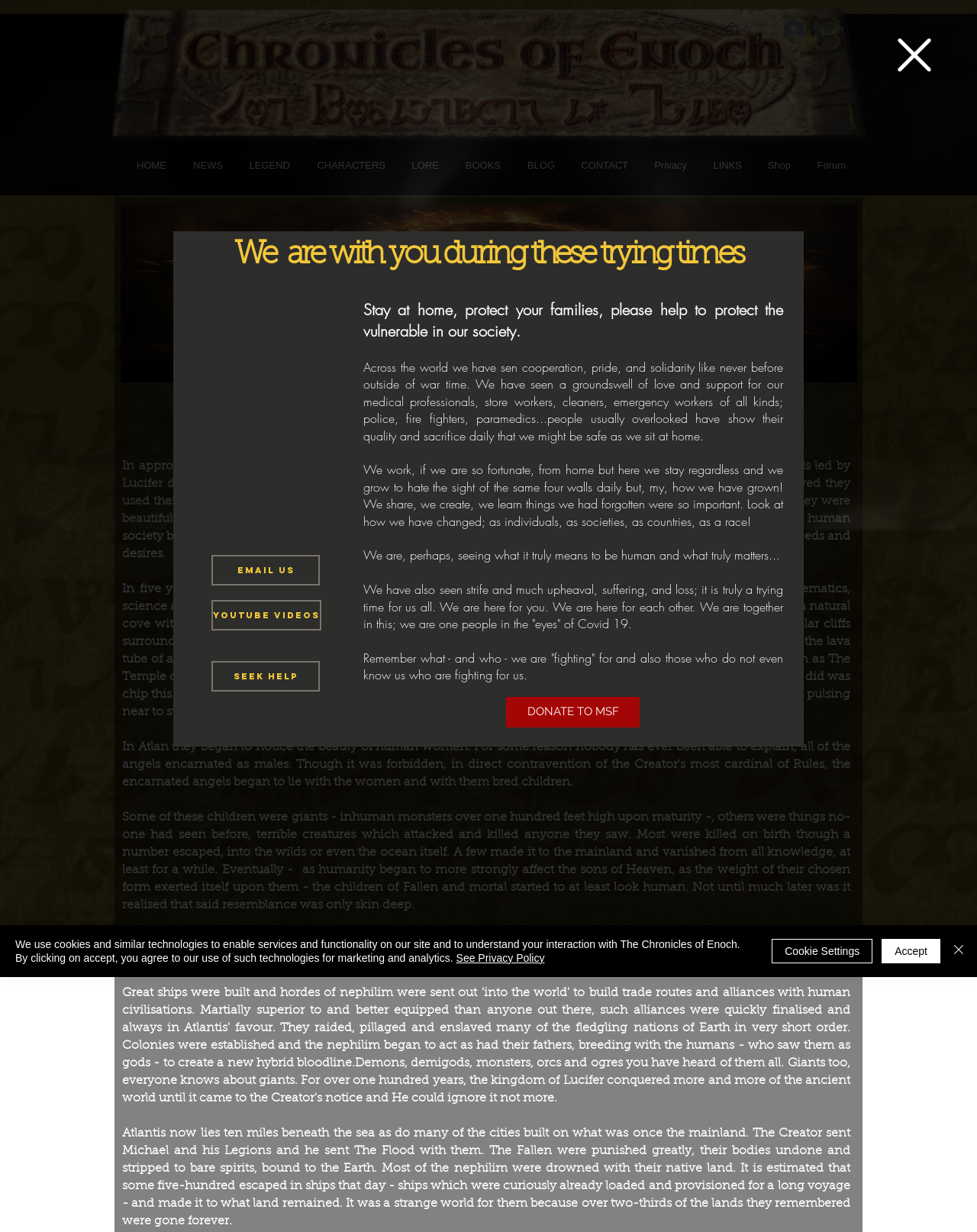Identify and provide the bounding box coordinates of the UI element described: "About New Nation". The coordinates should be formatted as [left, top, right, bottom], with each number being a float between 0 and 1.

None